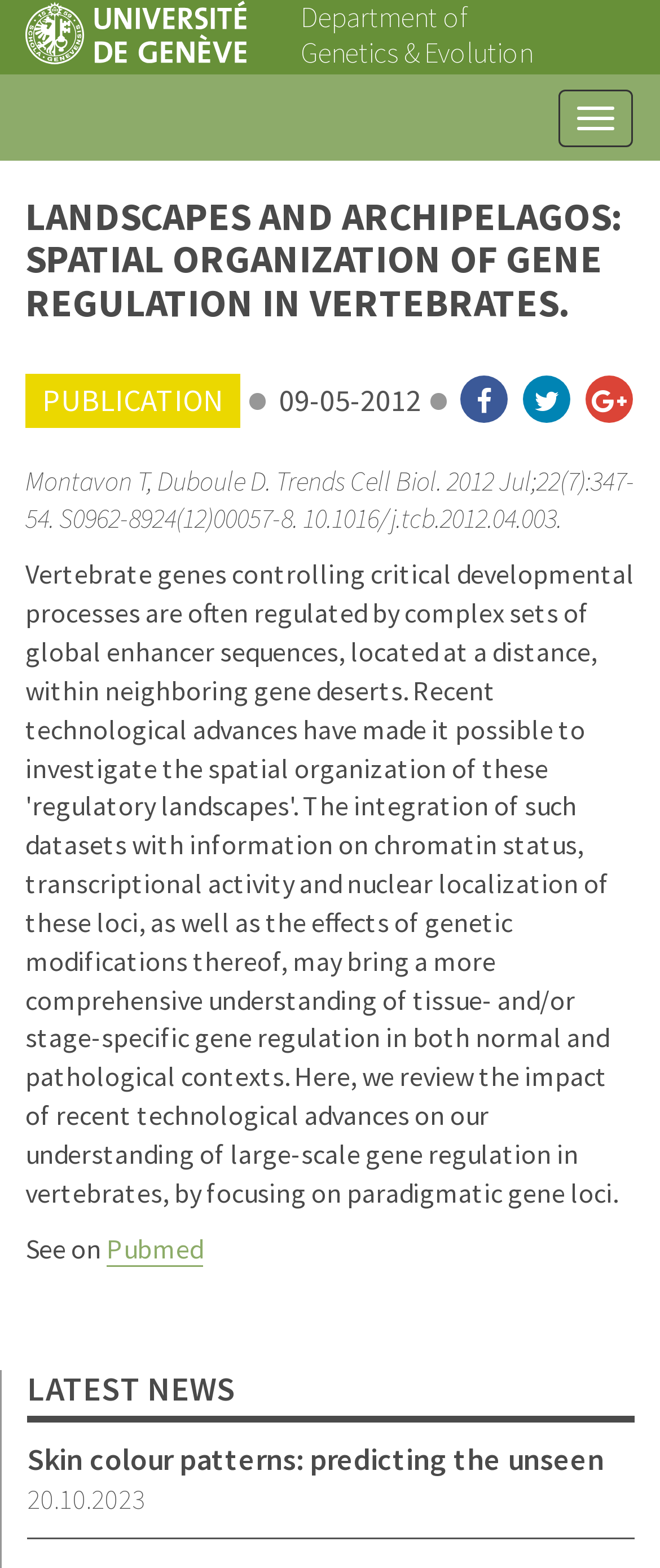Please give a one-word or short phrase response to the following question: 
What is the title of the research paper?

LANDSCAPES AND ARCHIPELAGOS: SPATIAL ORGANIZATION OF GENE REGULATION IN VERTEBRATES.